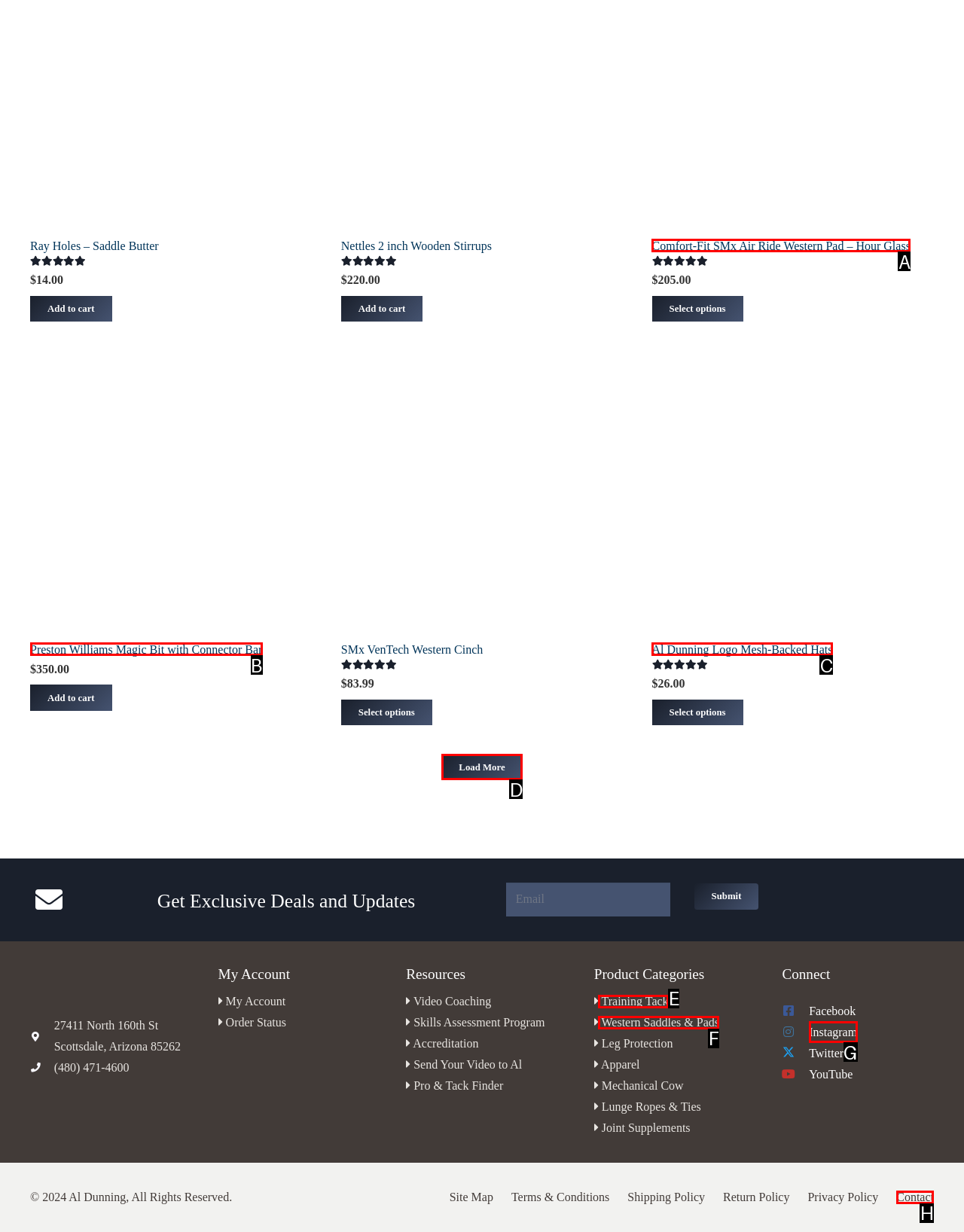Select the letter of the option that should be clicked to achieve the specified task: Load more products. Respond with just the letter.

D